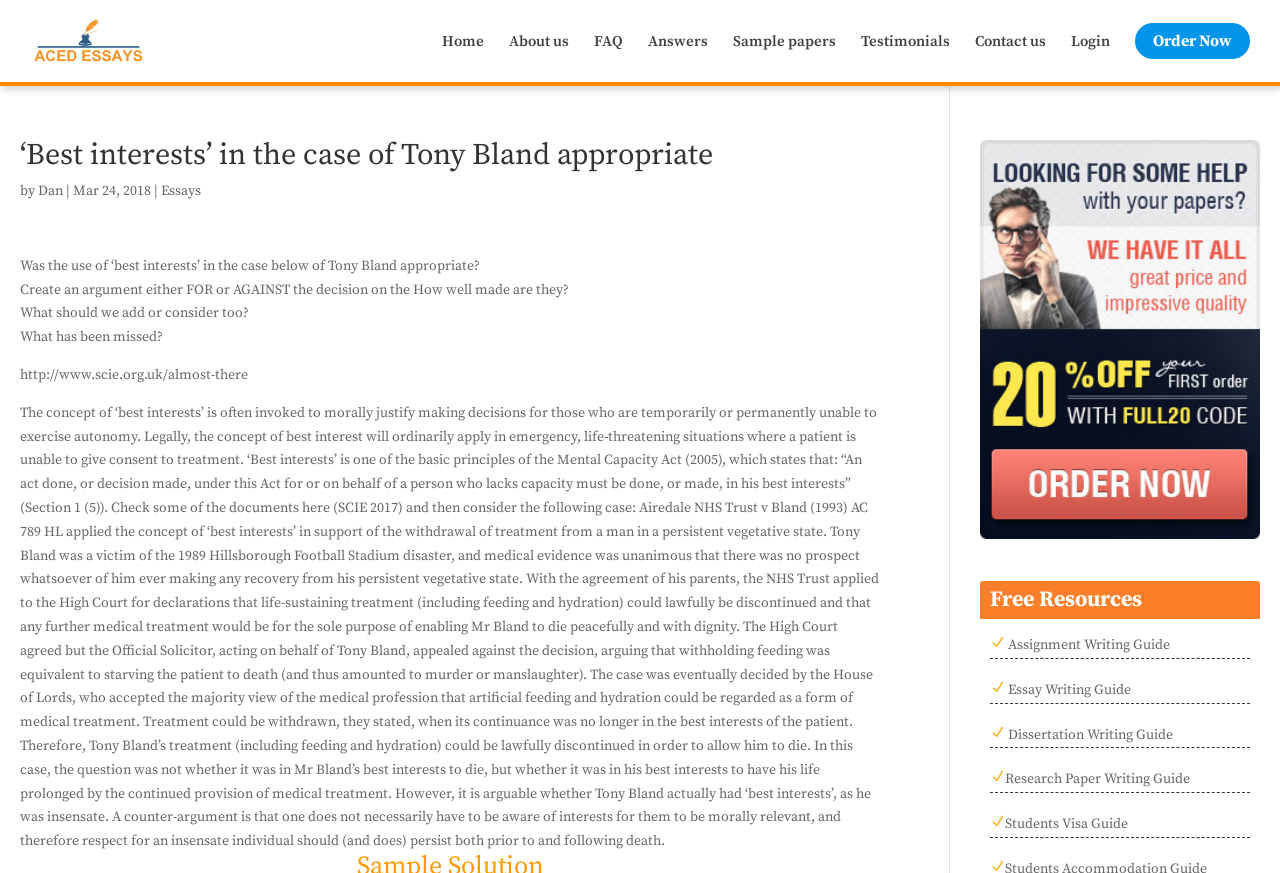Can you specify the bounding box coordinates for the region that should be clicked to fulfill this instruction: "Visit the 'Home' page".

[0.345, 0.04, 0.378, 0.082]